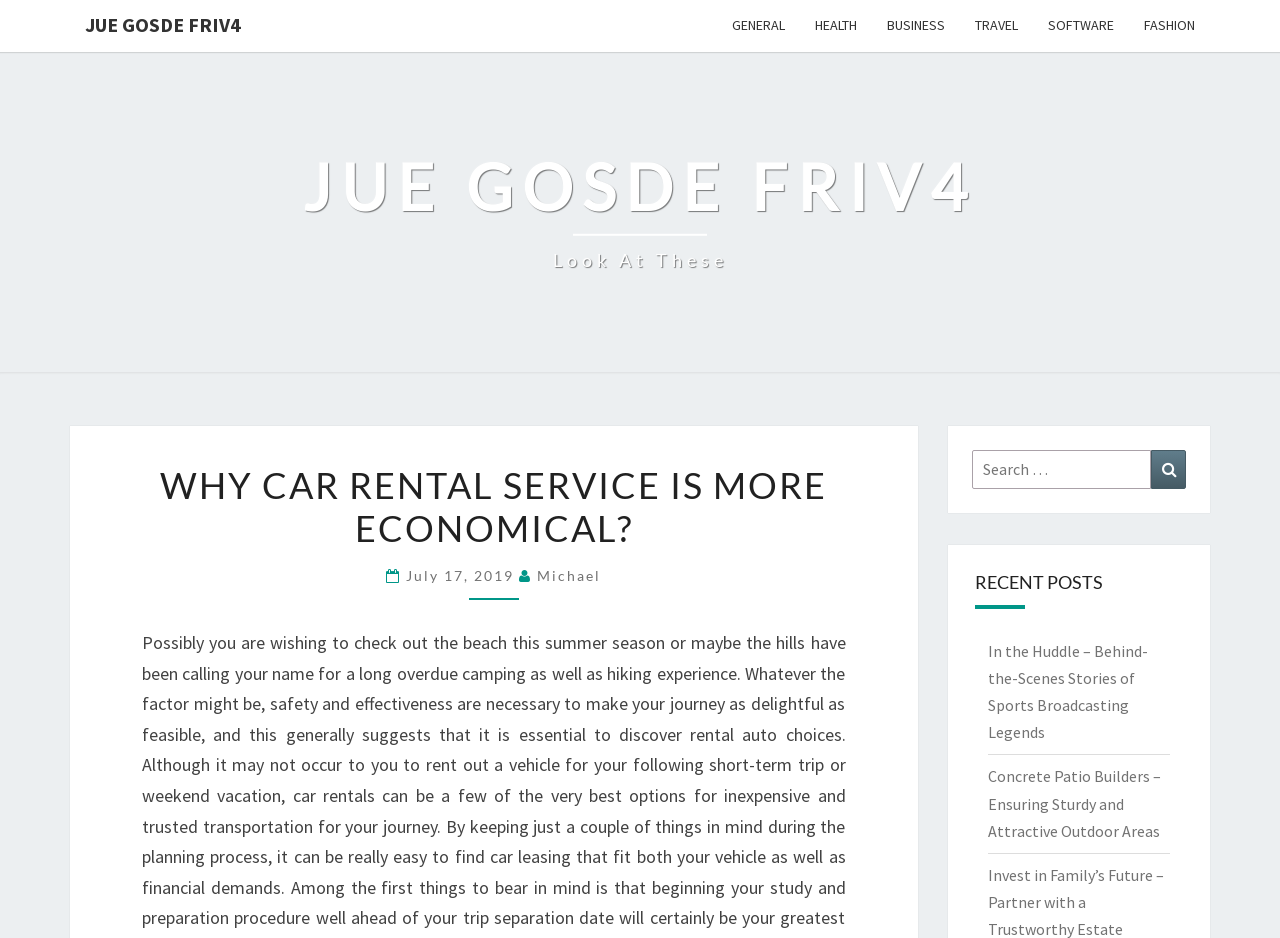Please locate the UI element described by "July 17, 2019" and provide its bounding box coordinates.

[0.317, 0.605, 0.406, 0.623]